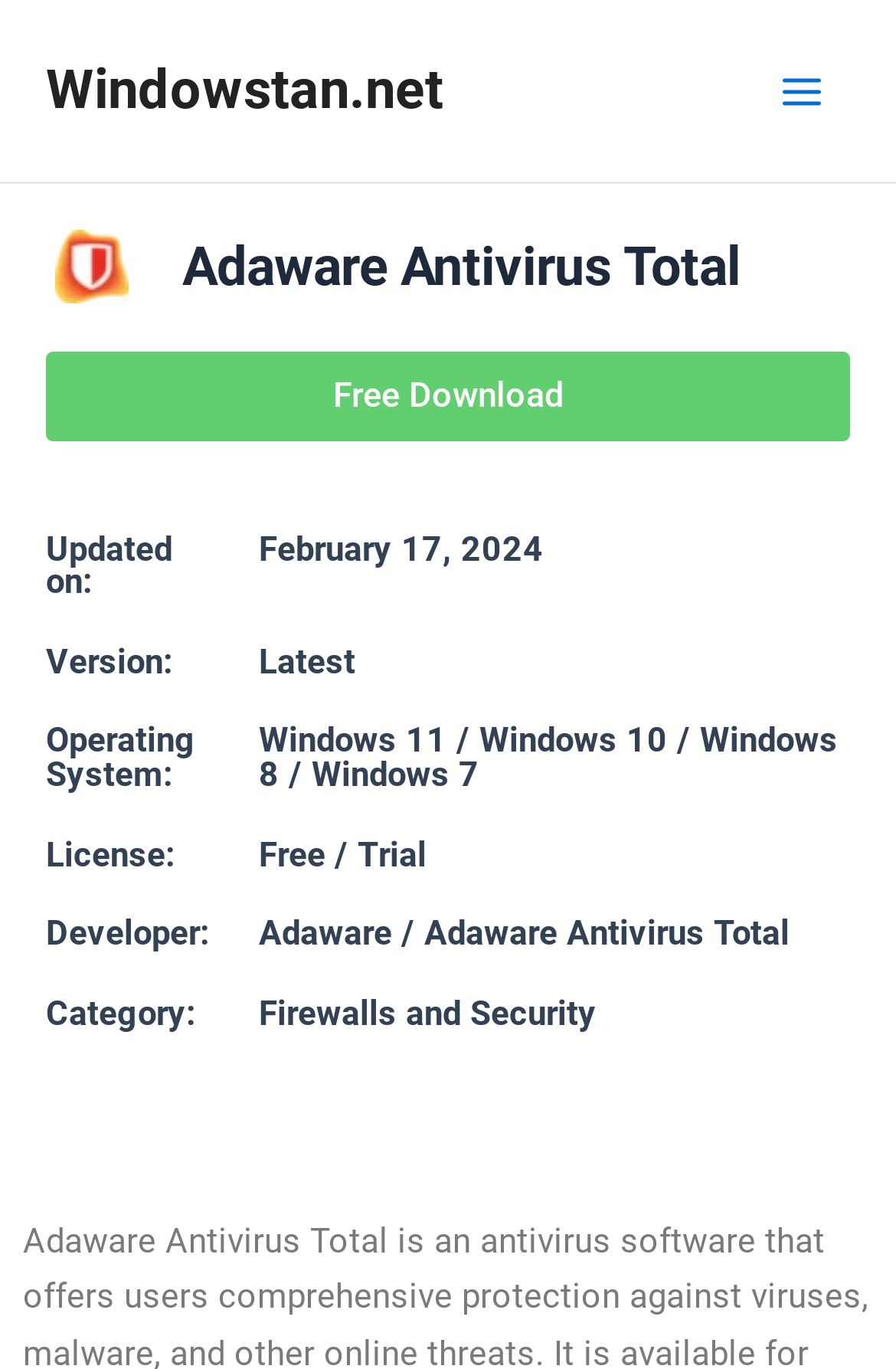What is the category of Adaware Antivirus Total? Examine the screenshot and reply using just one word or a brief phrase.

Firewalls and Security